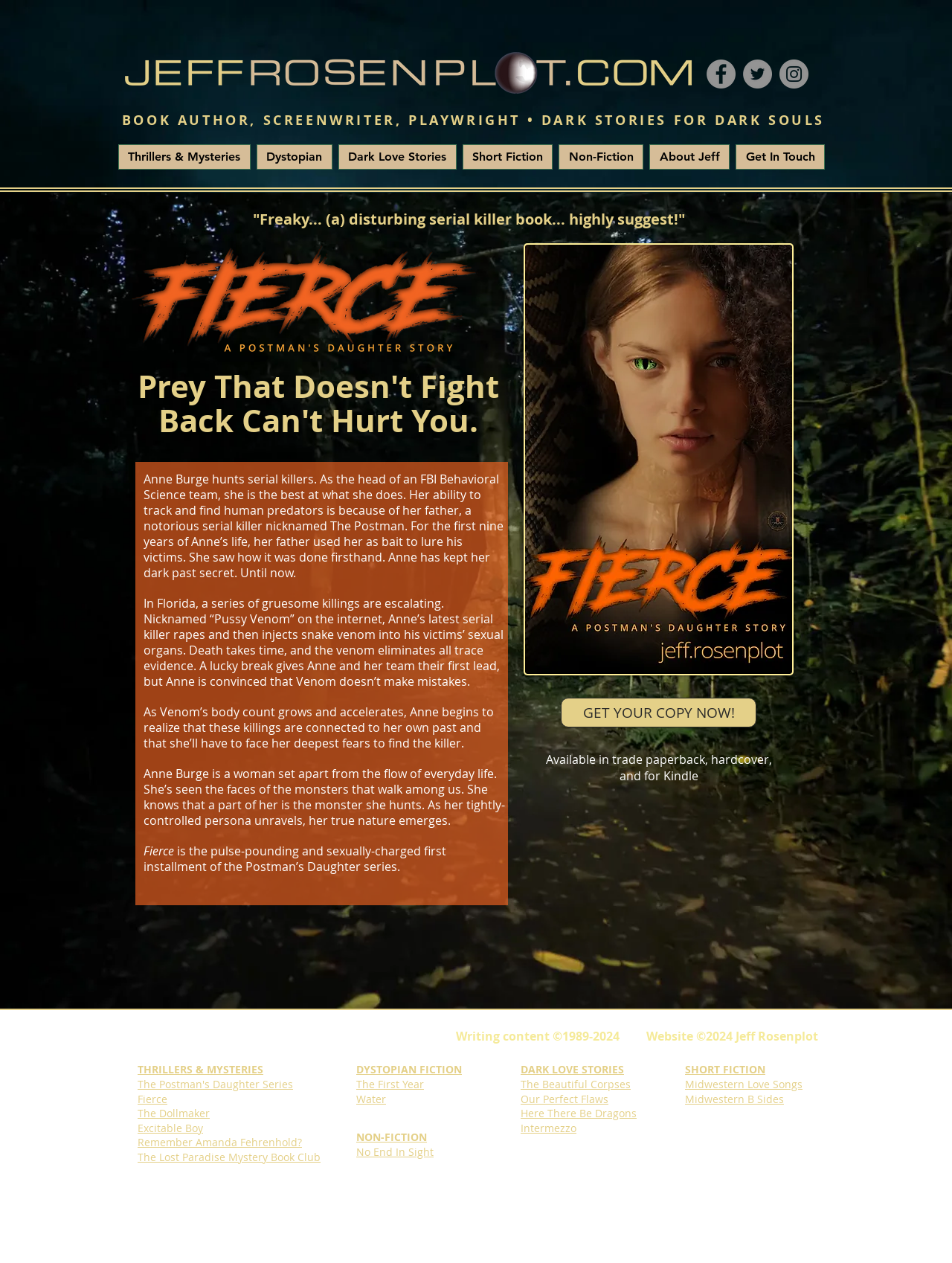Answer in one word or a short phrase: 
What is the genre of the book?

Thriller